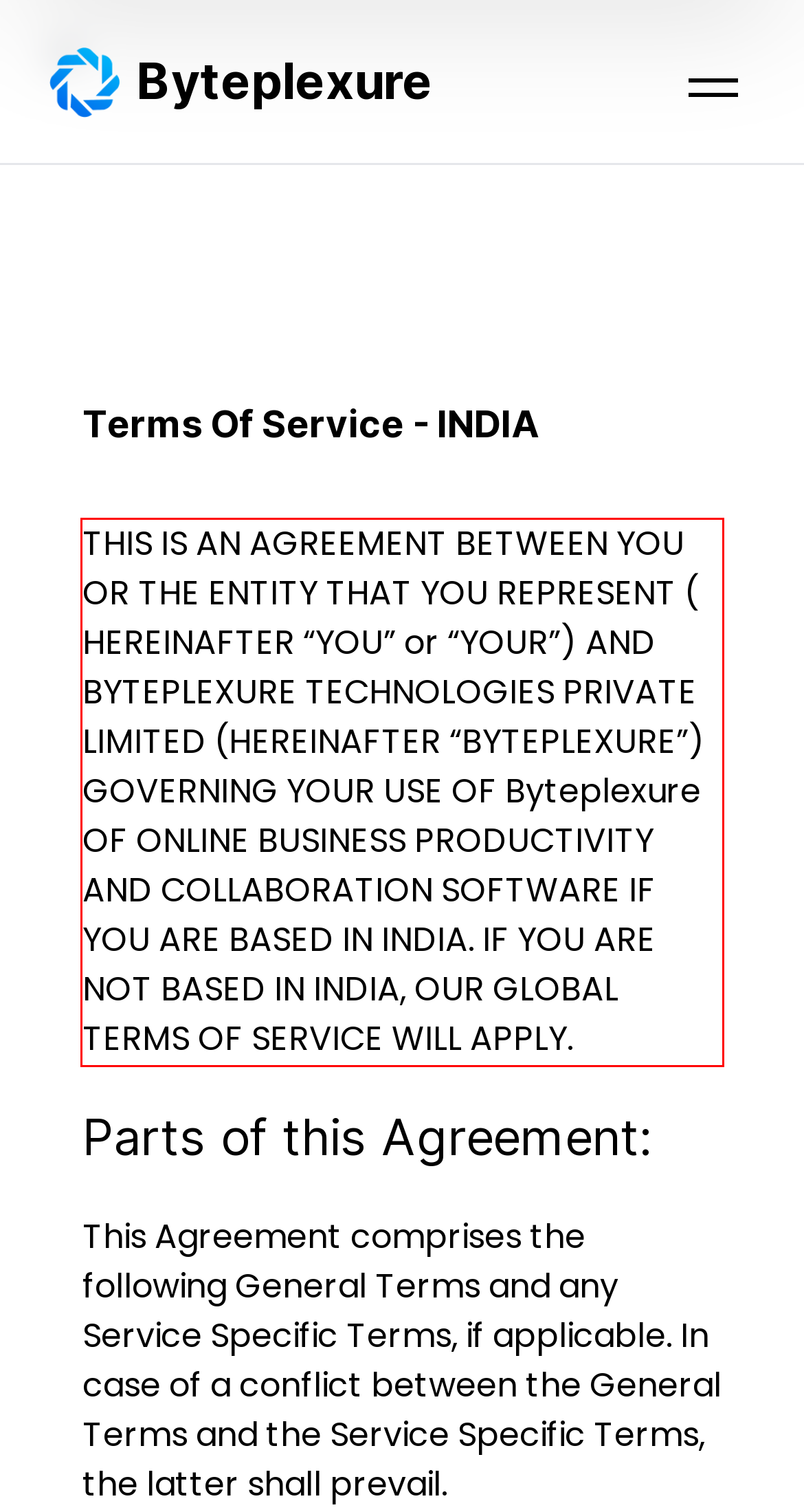Analyze the screenshot of a webpage where a red rectangle is bounding a UI element. Extract and generate the text content within this red bounding box.

THIS IS AN AGREEMENT BETWEEN YOU OR THE ENTITY THAT YOU REPRESENT ( HEREINAFTER “YOU” or “YOUR”) AND BYTEPLEXURE TECHNOLOGIES PRIVATE LIMITED (HEREINAFTER “BYTEPLEXURE”) GOVERNING YOUR USE OF Byteplexure OF ONLINE BUSINESS PRODUCTIVITY AND COLLABORATION SOFTWARE IF YOU ARE BASED IN INDIA. IF YOU ARE NOT BASED IN INDIA, OUR GLOBAL TERMS OF SERVICE WILL APPLY.